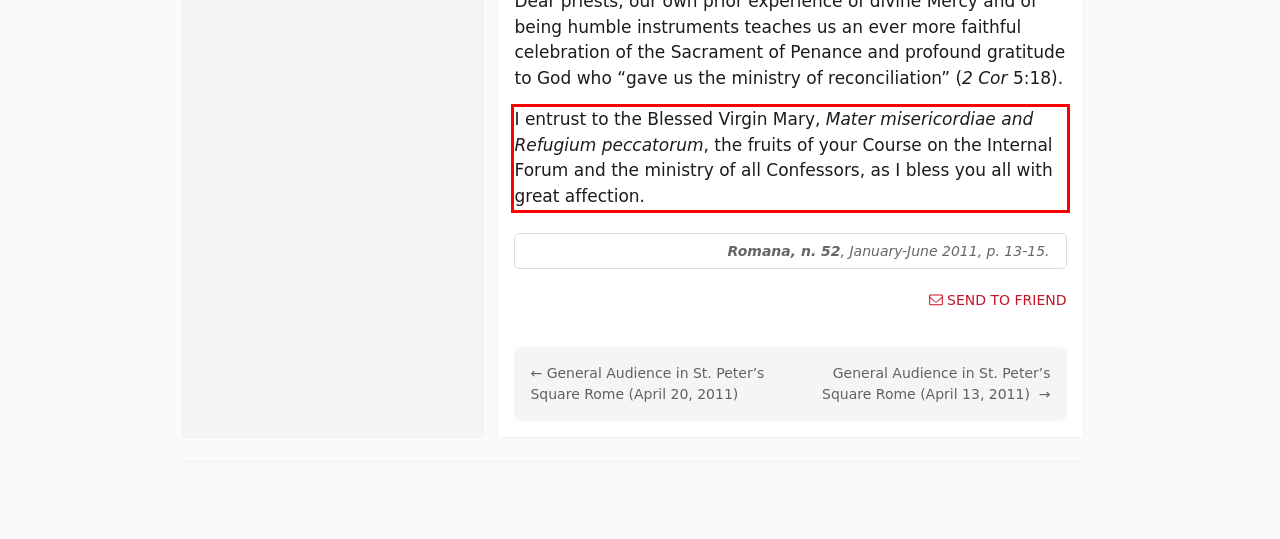You are given a webpage screenshot with a red bounding box around a UI element. Extract and generate the text inside this red bounding box.

I entrust to the Blessed Virgin Mary, Mater misericordiae and Refugium peccatorum, the fruits of your Course on the Internal Forum and the ministry of all Confessors, as I bless you all with great affection.